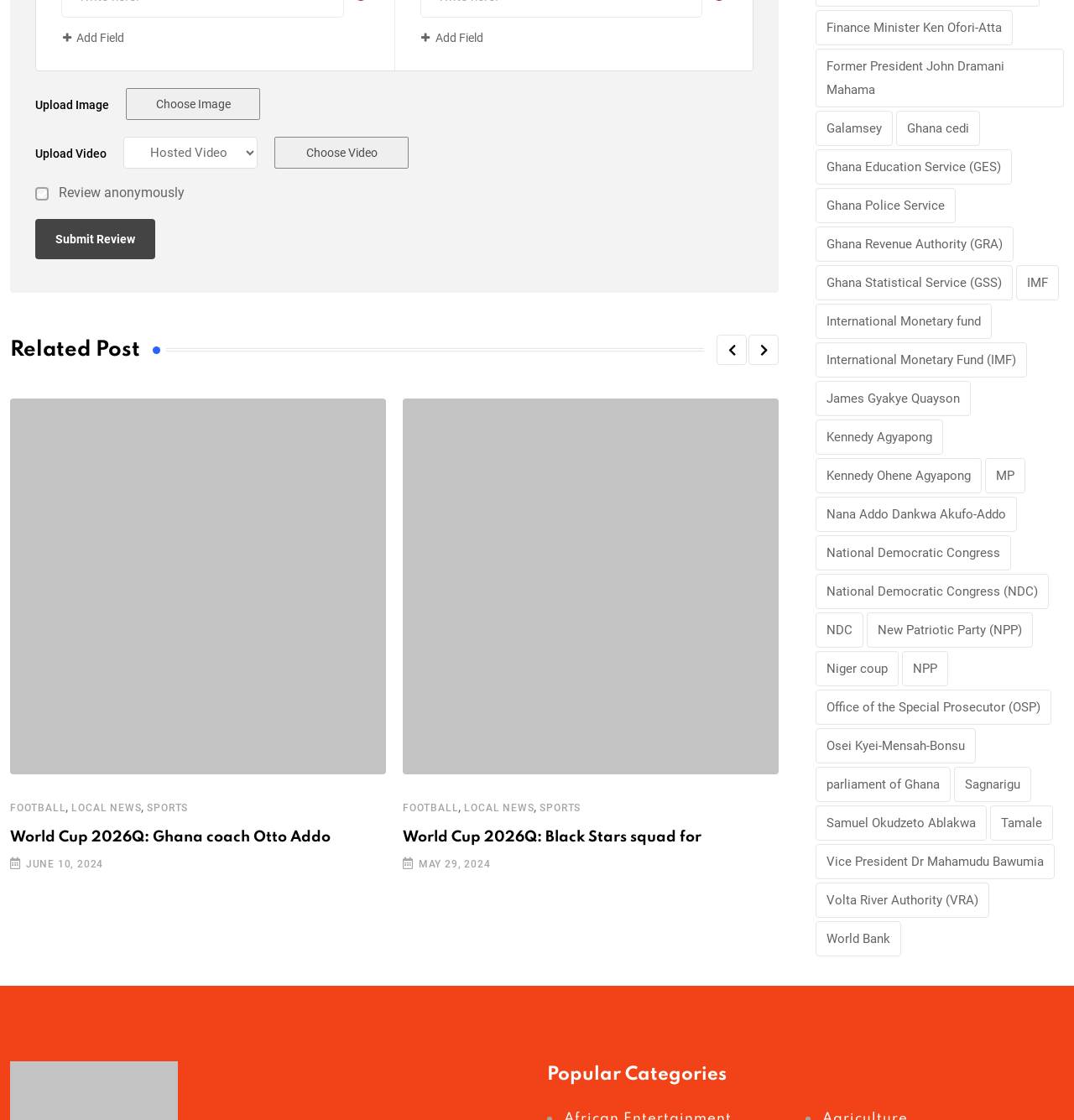Could you highlight the region that needs to be clicked to execute the instruction: "Input your phone number"?

None